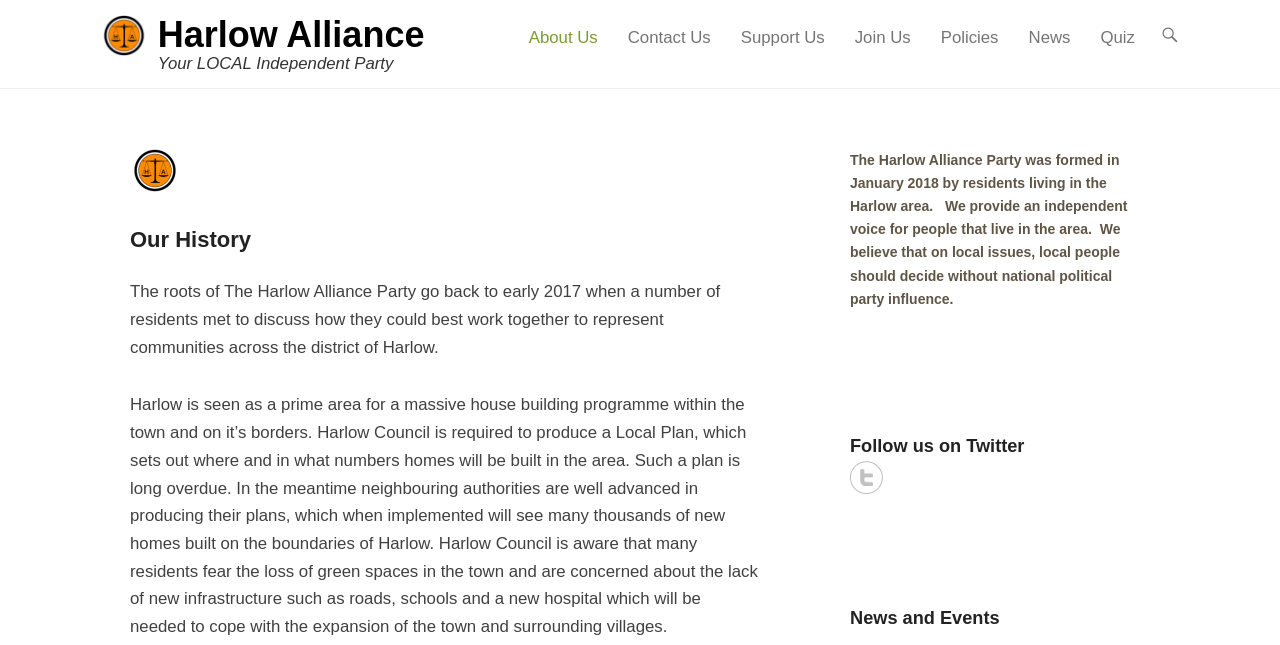Point out the bounding box coordinates of the section to click in order to follow this instruction: "Go to About Us page".

[0.405, 0.039, 0.475, 0.115]